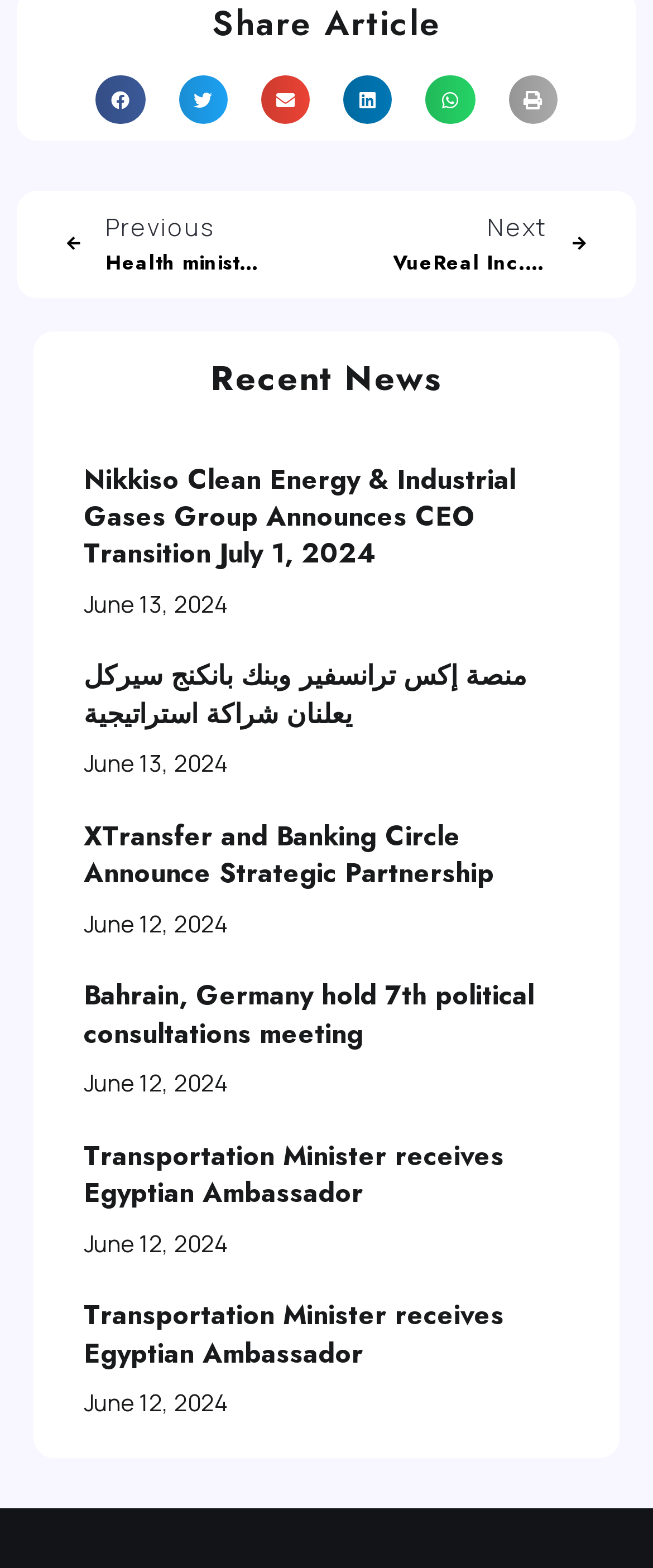Please determine the bounding box coordinates for the element that should be clicked to follow these instructions: "Read previous news".

[0.103, 0.133, 0.399, 0.18]